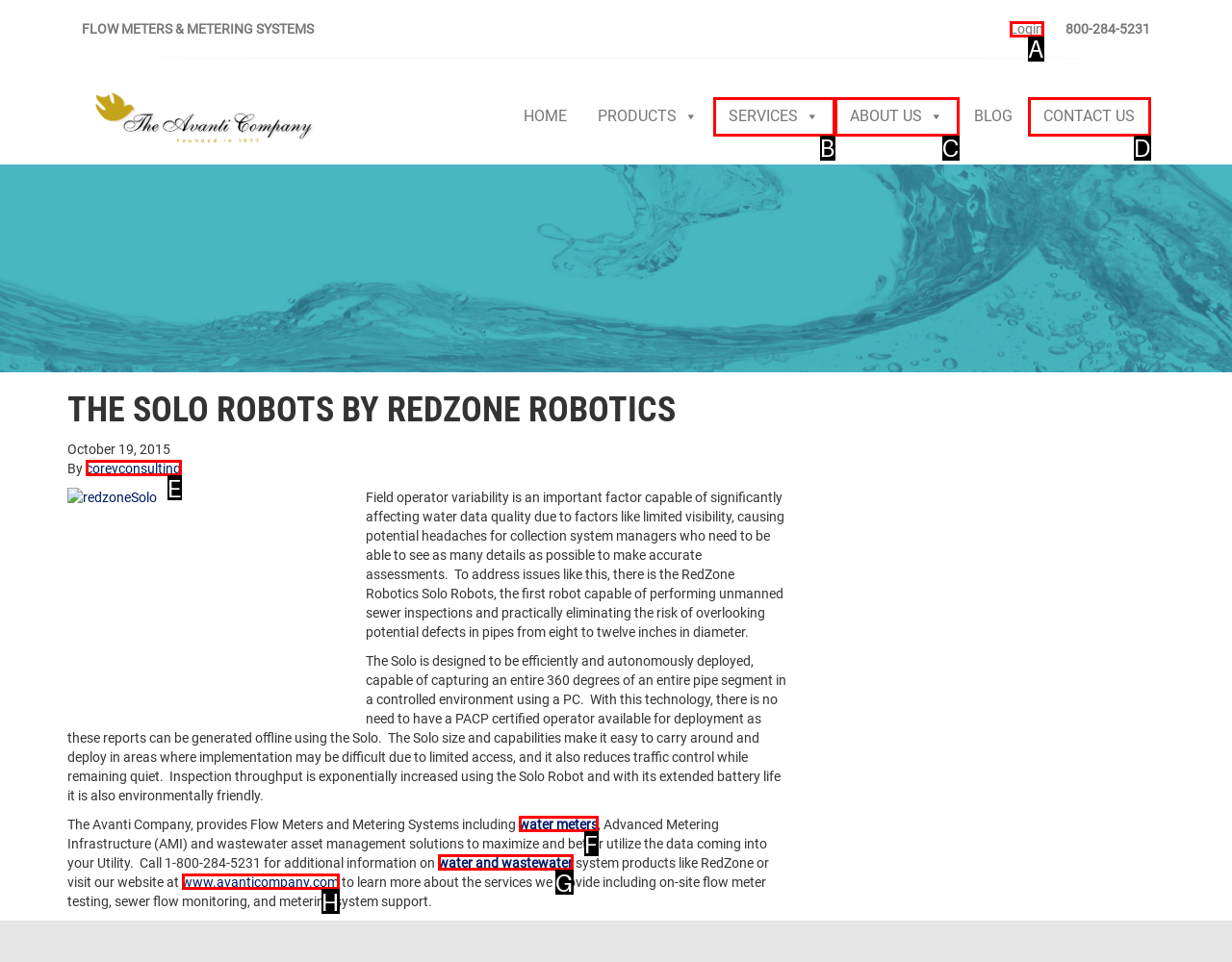Determine the letter of the UI element that you need to click to perform the task: Click on the 'Login' link.
Provide your answer with the appropriate option's letter.

A